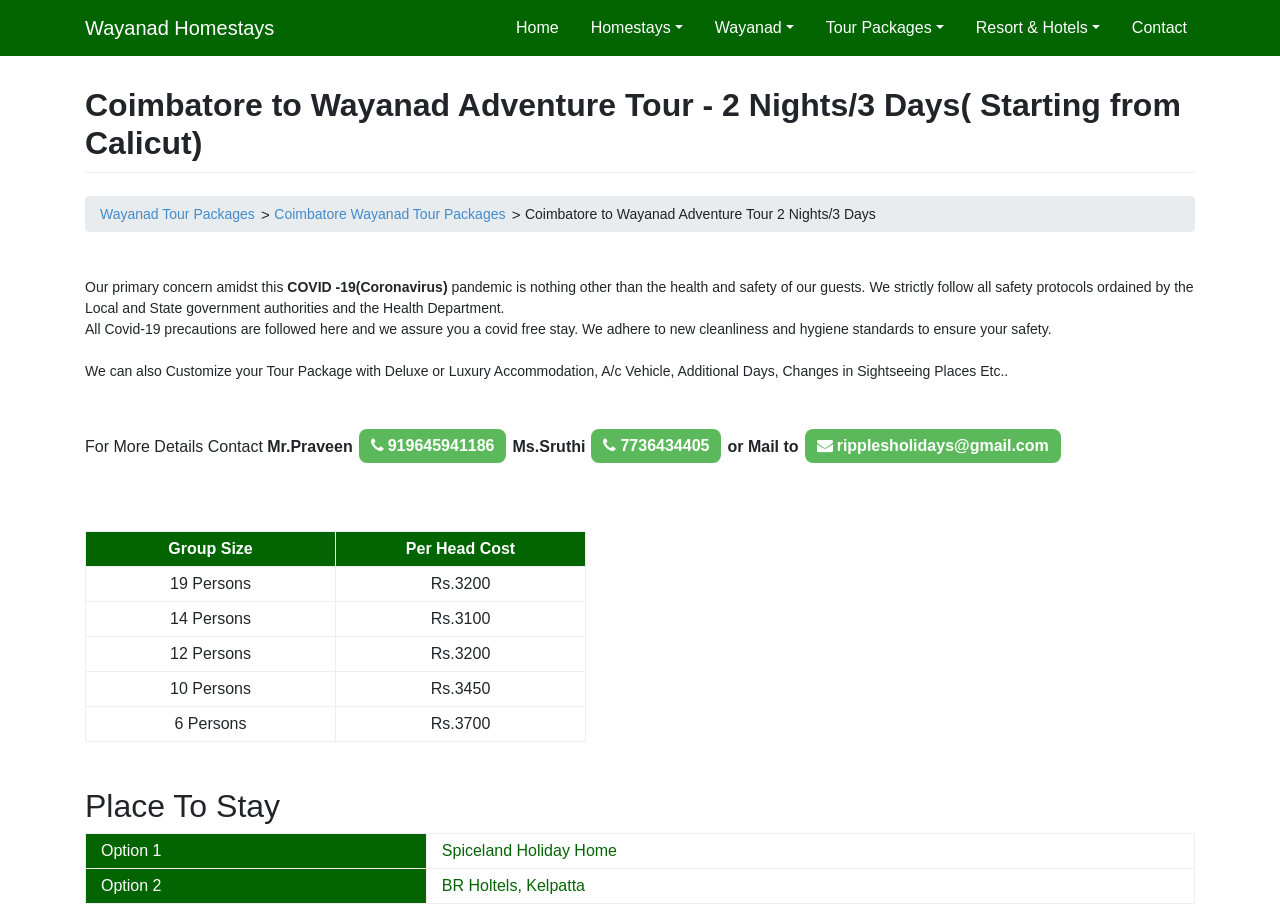Identify and provide the bounding box for the element described by: "Contact".

[0.866, 0.009, 0.934, 0.052]